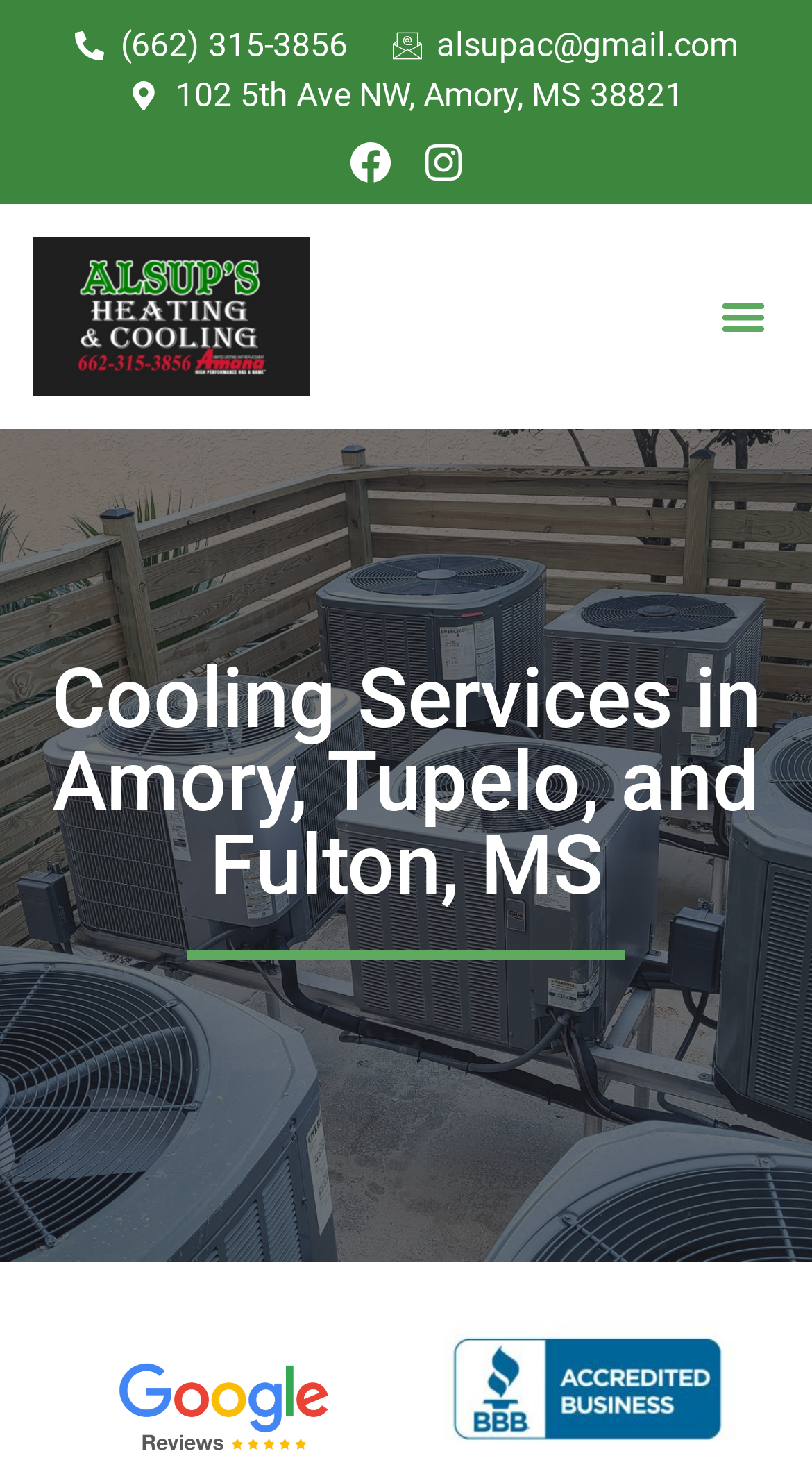Use one word or a short phrase to answer the question provided: 
What is the certification logo at the bottom?

BBB